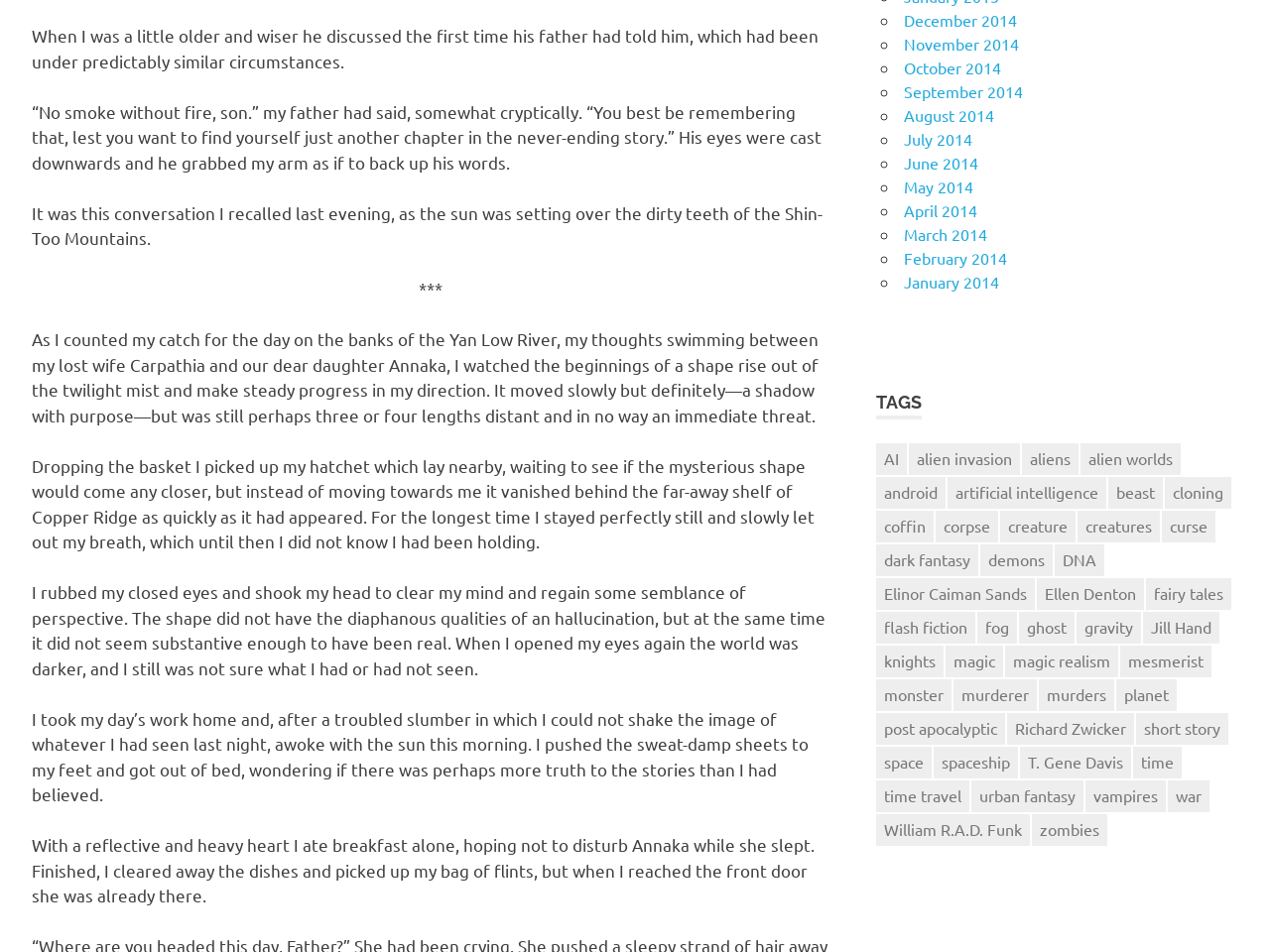Provide a brief response using a word or short phrase to this question:
What is the theme of the short stories on this webpage?

Science fiction and fantasy